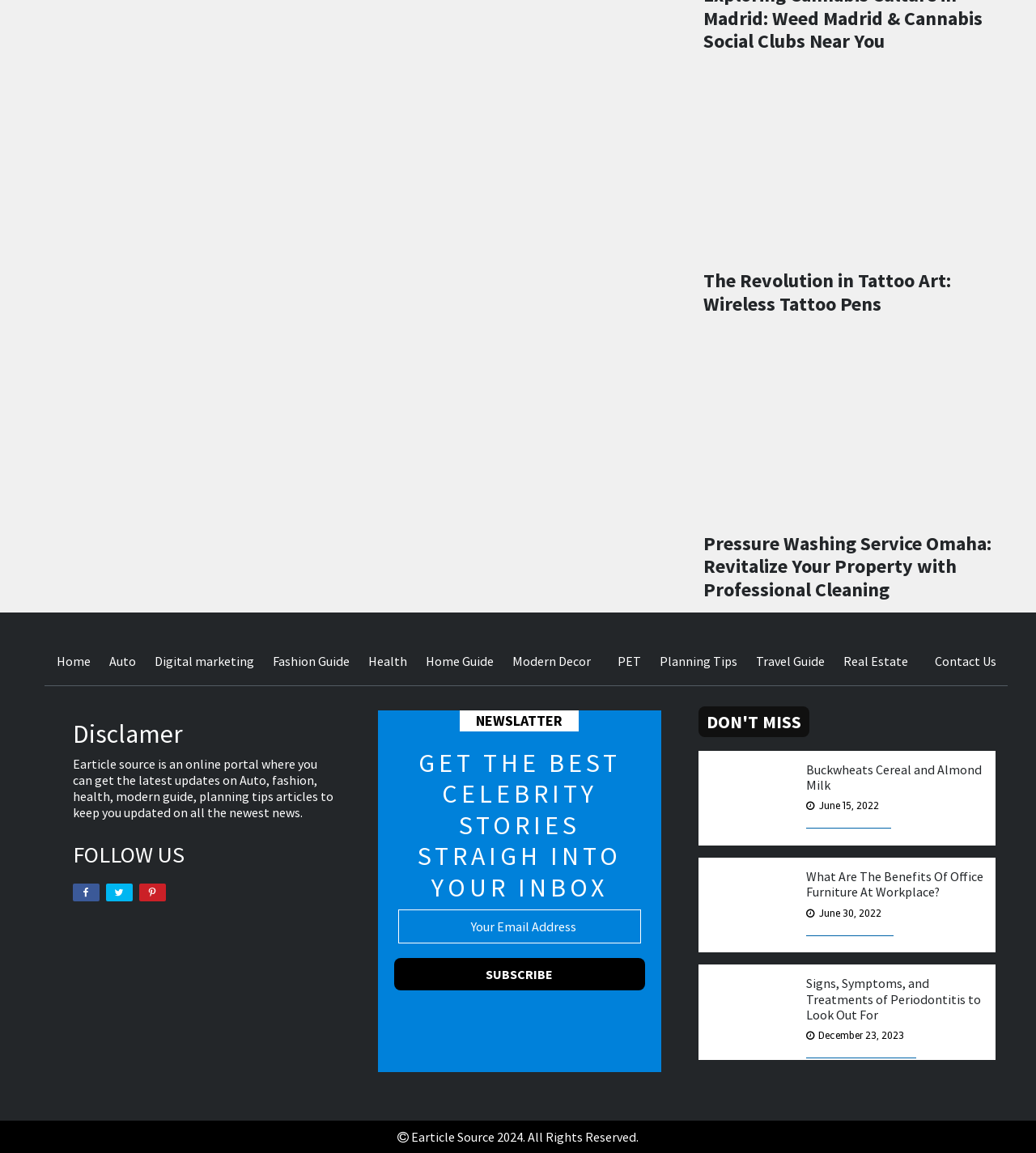Determine the bounding box coordinates of the clickable region to carry out the instruction: "Follow on Facebook".

[0.07, 0.766, 0.096, 0.782]